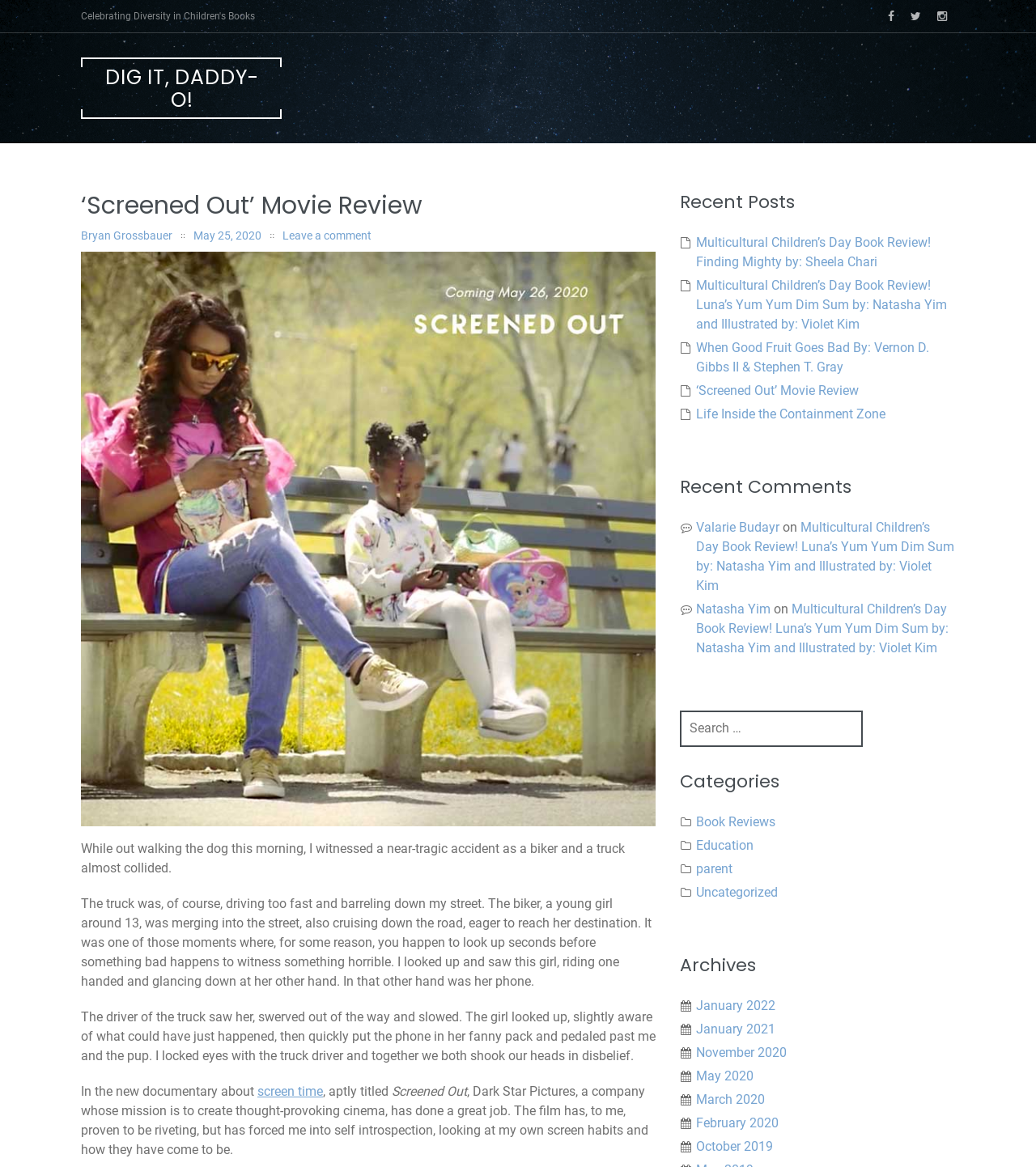Locate the bounding box coordinates of the clickable area to execute the instruction: "Search for something". Provide the coordinates as four float numbers between 0 and 1, represented as [left, top, right, bottom].

[0.656, 0.609, 0.922, 0.64]